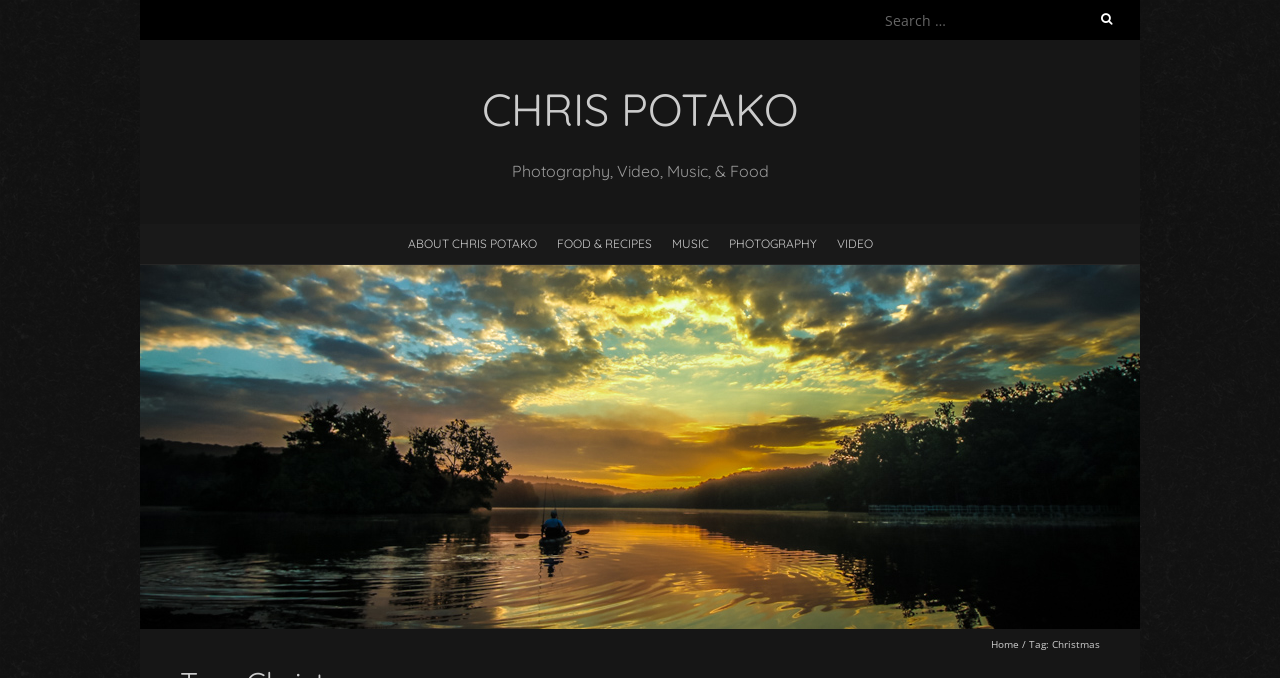Show the bounding box coordinates for the HTML element described as: "Video".

[0.646, 0.331, 0.689, 0.387]